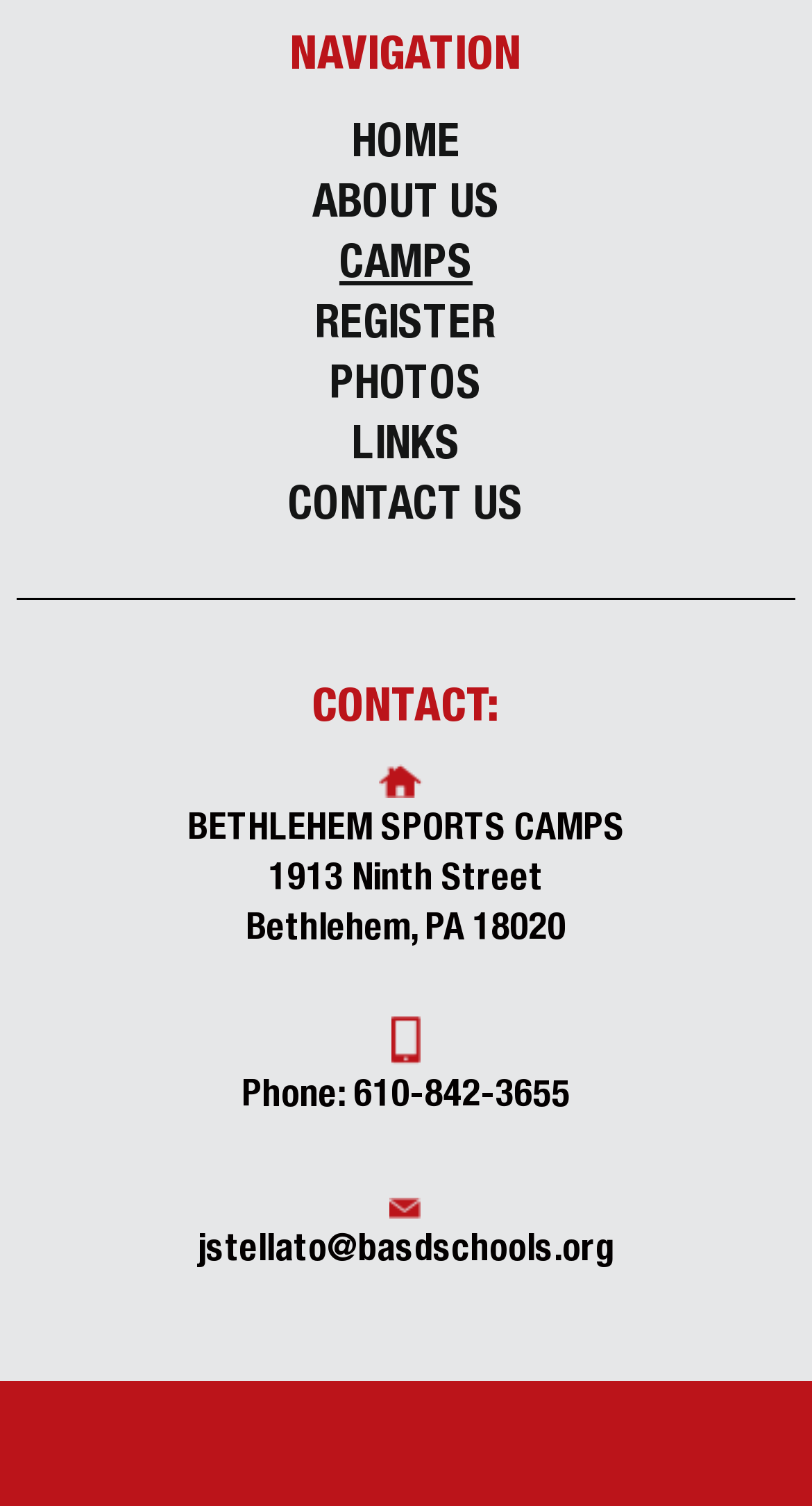Using the description: "Camps", determine the UI element's bounding box coordinates. Ensure the coordinates are in the format of four float numbers between 0 and 1, i.e., [left, top, right, bottom].

[0.418, 0.162, 0.582, 0.193]